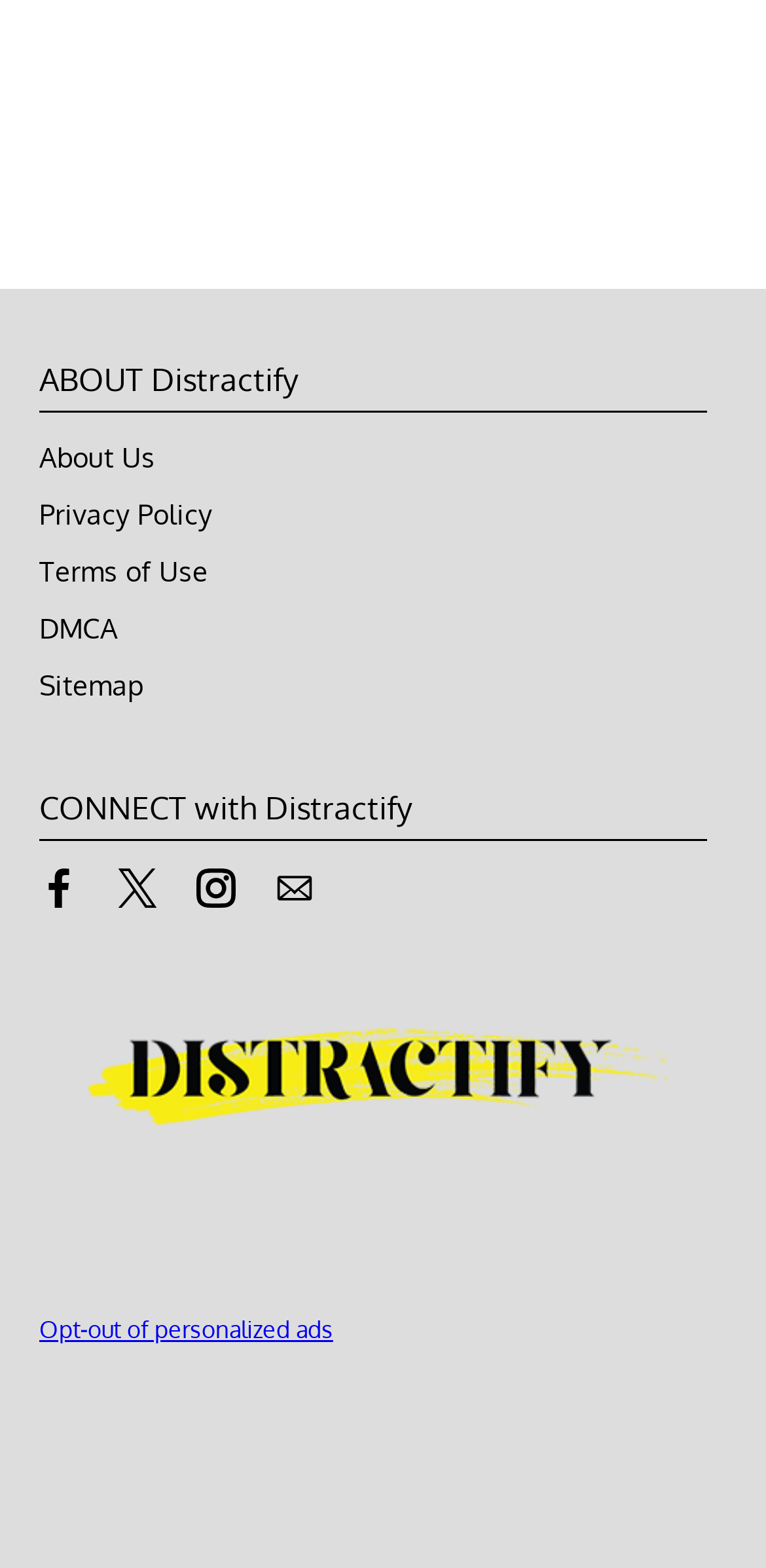How many social media links are available?
Refer to the screenshot and deliver a thorough answer to the question presented.

There are three social media links available, which are links to Facebook, X, and Instagram, each accompanied by an image.